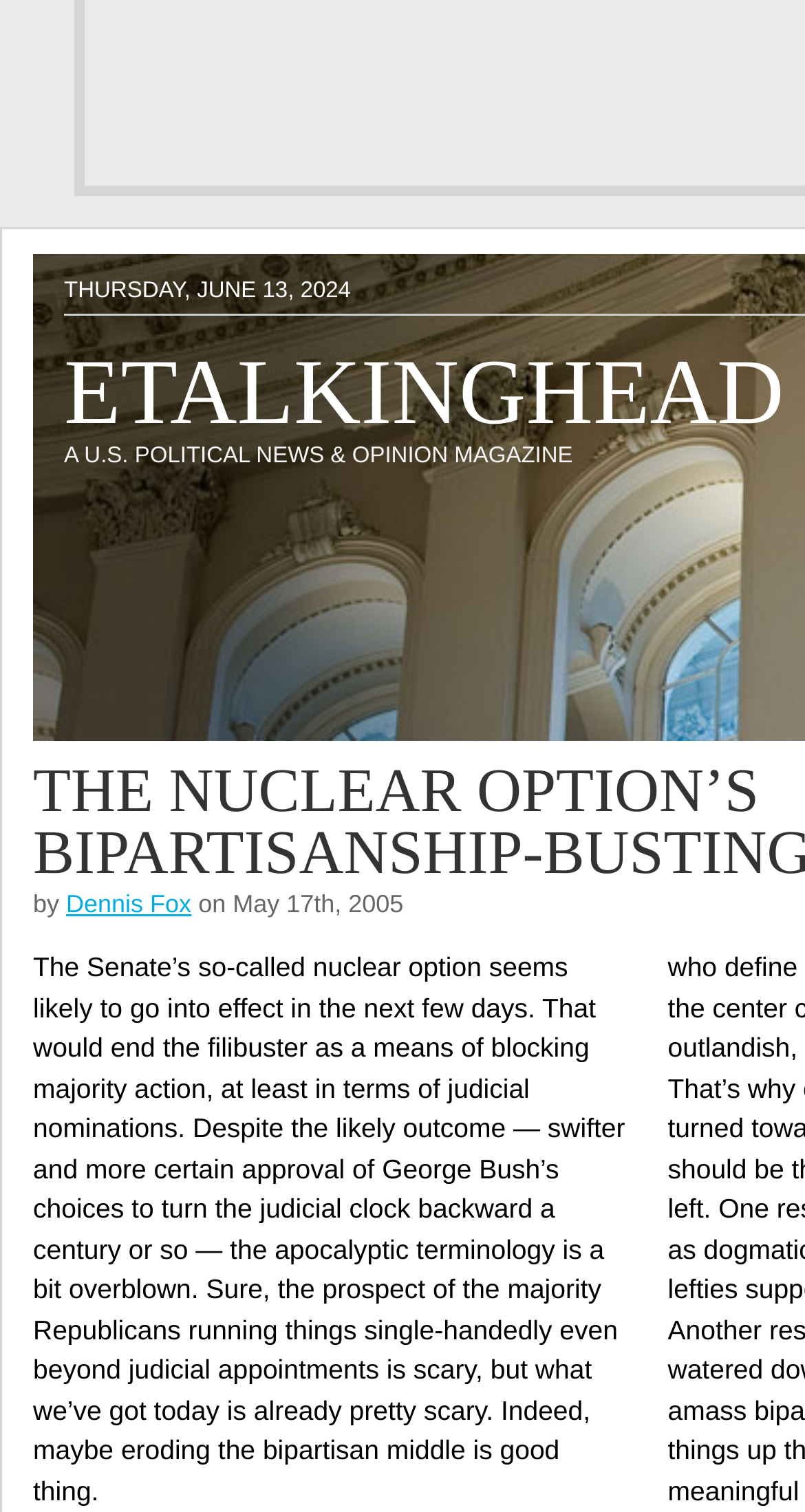Provide an in-depth caption for the contents of the webpage.

The webpage appears to be an article from a U.S. political news and opinion magazine called Etalkinghead. At the top of the page, there is a date "THURSDAY, JUNE 13, 2024" followed by a link to the magazine's name "ETALKINGHEAD" which spans almost the entire width of the page. Below the magazine's name, there is a subtitle "A U.S. POLITICAL NEWS & OPINION MAGAZINE".

Further down, there is an author section with the text "by" followed by a link to the author's name "Dennis Fox" and the date "on May 17th, 2005". The main article content starts below the author section, which discusses the Senate's "nuclear option" and its potential impact on the filibuster and judicial nominations. The article text is quite lengthy and spans almost the entire height of the page.